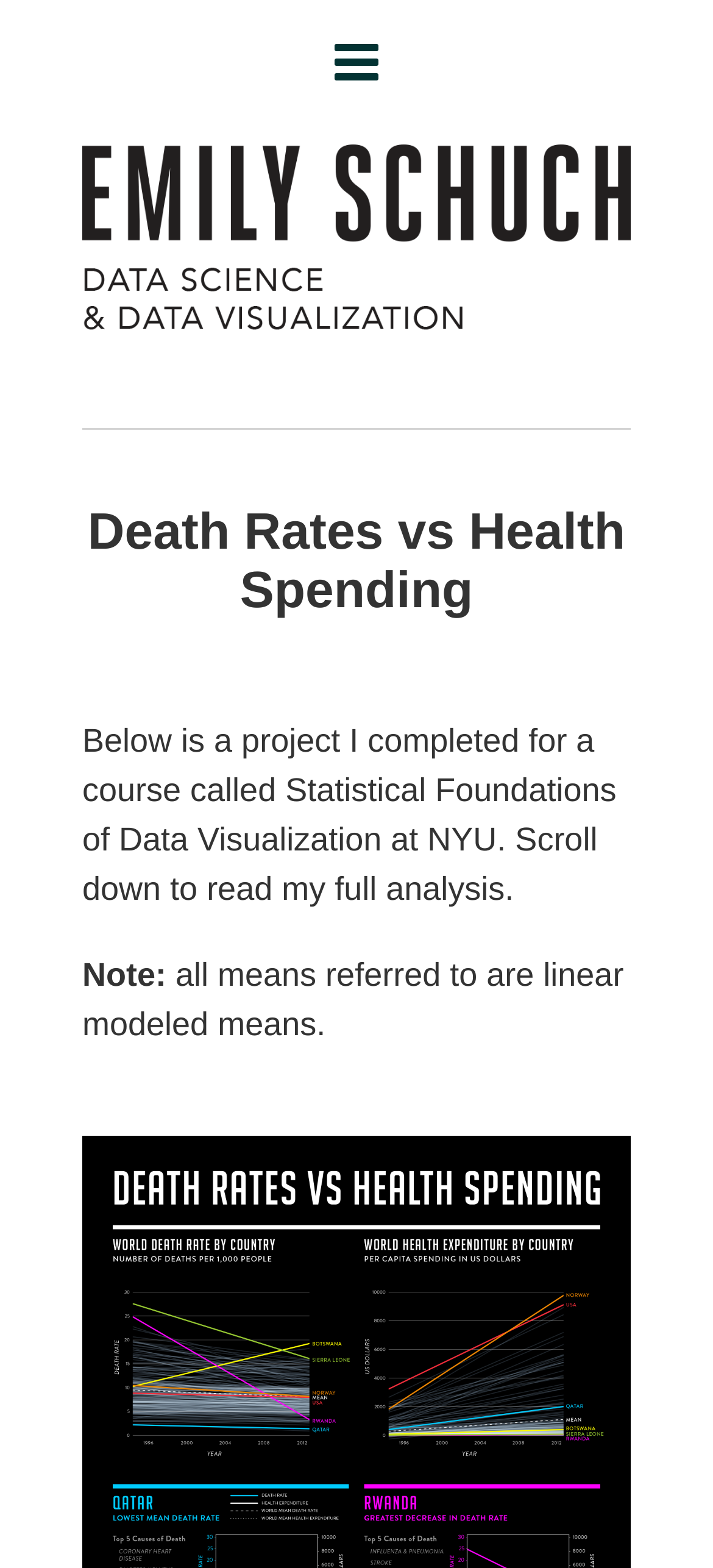Can you give a detailed response to the following question using the information from the image? What is the author's name?

The author's name is found in the link element with the text 'EMILY SCHUCH' which is located at the top of the webpage, indicating that it is the author's name.